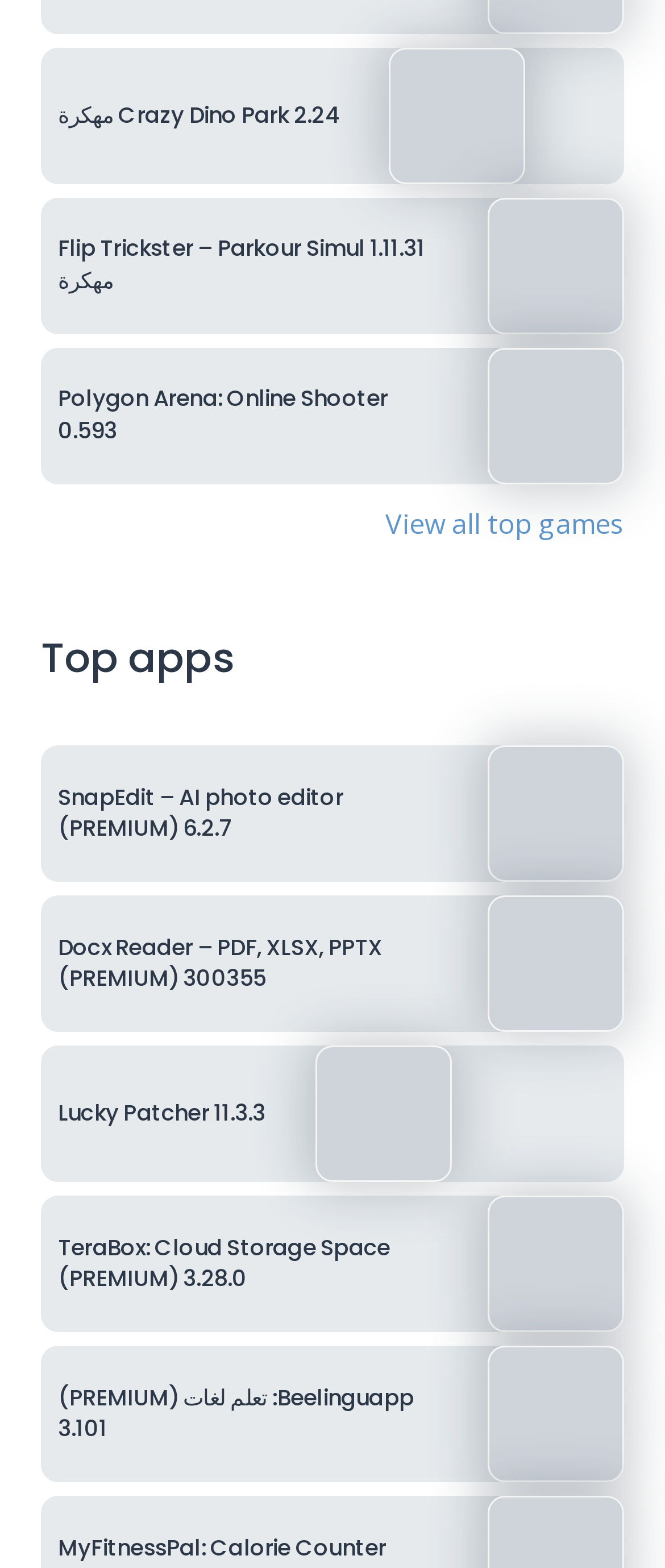Could you locate the bounding box coordinates for the section that should be clicked to accomplish this task: "Learn about SnapEdit – AI photo editor (PREMIUM) 6.2.7".

[0.736, 0.479, 0.936, 0.502]